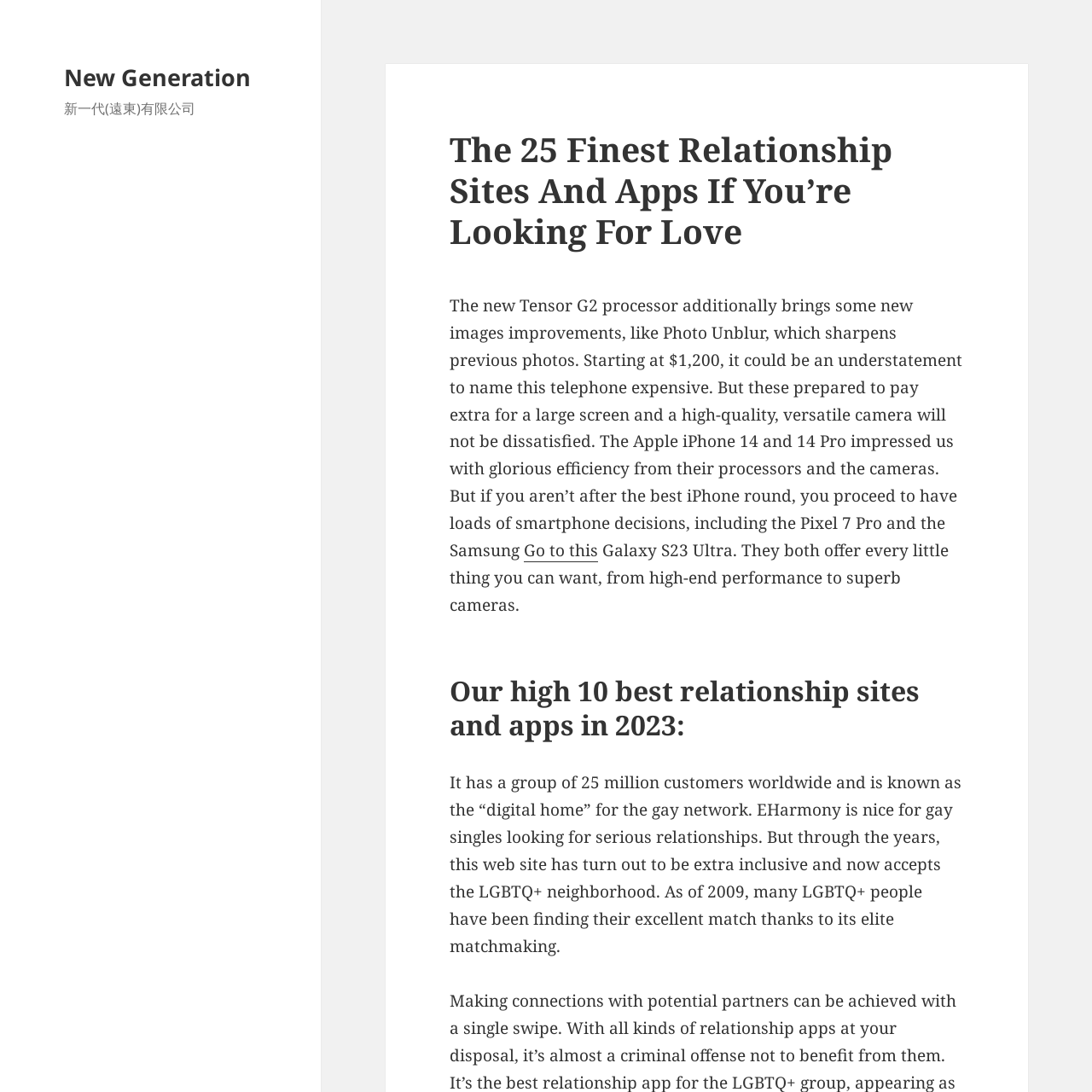Provide an in-depth caption for the contents of the webpage.

The webpage appears to be an article discussing the best relationship sites and apps, with a focus on finding love. At the top, there is a link to "New Generation" and a static text "新一代(遠東)有限公司" (which translates to "New Generation (Far East) Limited"). 

Below this, there is a large header that spans most of the width of the page, with the title "The 25 Finest Relationship Sites And Apps If You’re Looking For Love". 

Underneath the header, there is a block of text that discusses smartphones, including the Apple iPhone 14 and 14 Pro, Pixel 7 Pro, and Samsung Galaxy S23 Ultra, highlighting their performance and camera capabilities. This text is accompanied by a link to "Go to this" on the right side.

Further down, there is a heading that reads "Our top 10 best relationship sites and apps in 2023:". Below this, there is a paragraph of text that describes a specific dating site, EHarmony, which is geared towards gay singles looking for serious relationships and has become more inclusive of the LGBTQ+ community over time.